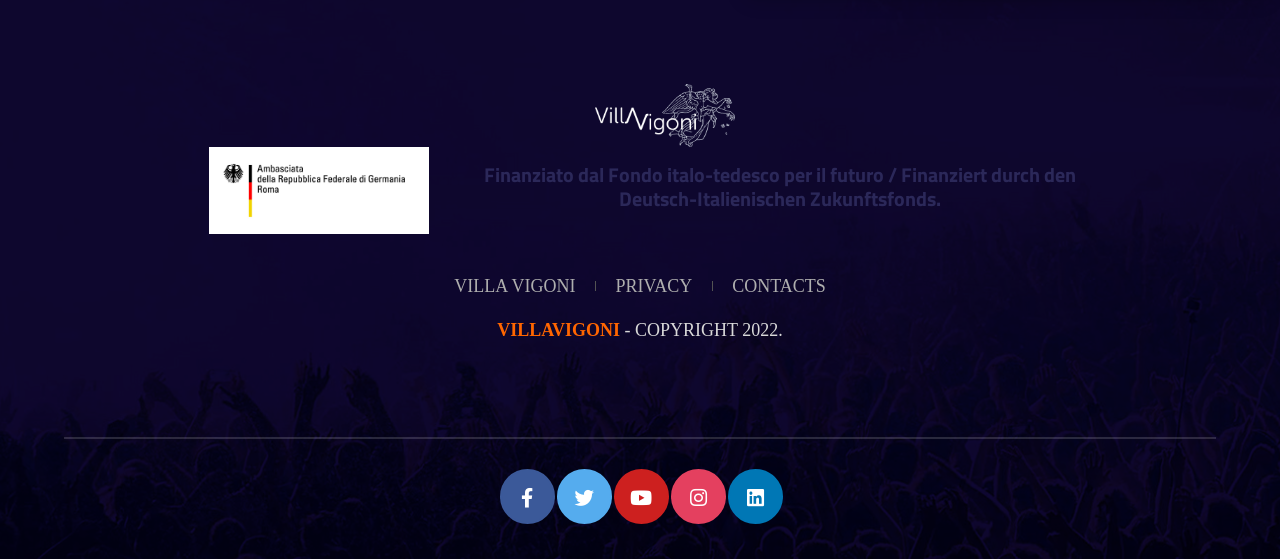Please give the bounding box coordinates of the area that should be clicked to fulfill the following instruction: "Click the logo". The coordinates should be in the format of four float numbers from 0 to 1, i.e., [left, top, right, bottom].

[0.402, 0.144, 0.598, 0.253]